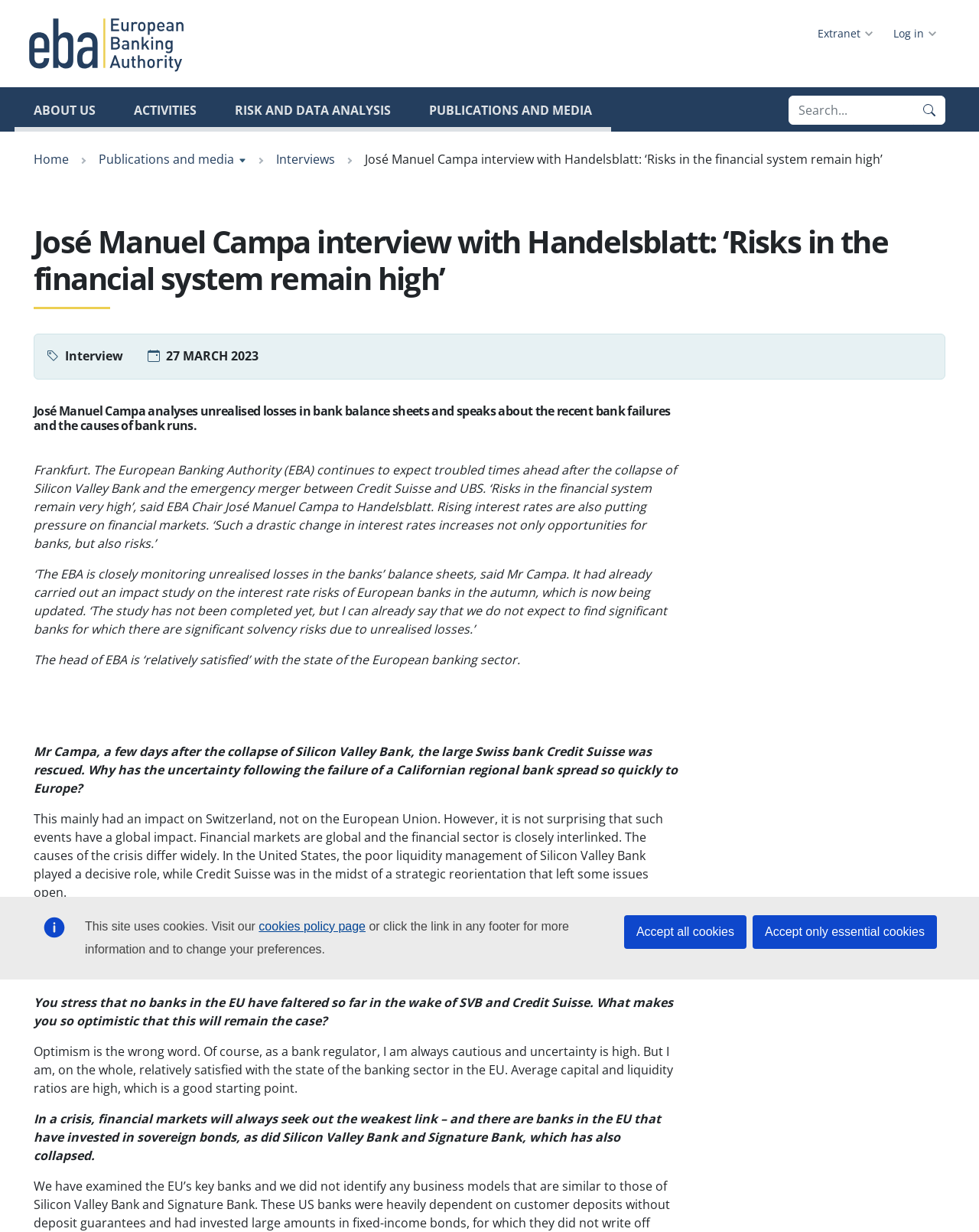Please find the bounding box coordinates of the element that you should click to achieve the following instruction: "Click the European Banking Authority logo". The coordinates should be presented as four float numbers between 0 and 1: [left, top, right, bottom].

[0.014, 0.0, 0.203, 0.071]